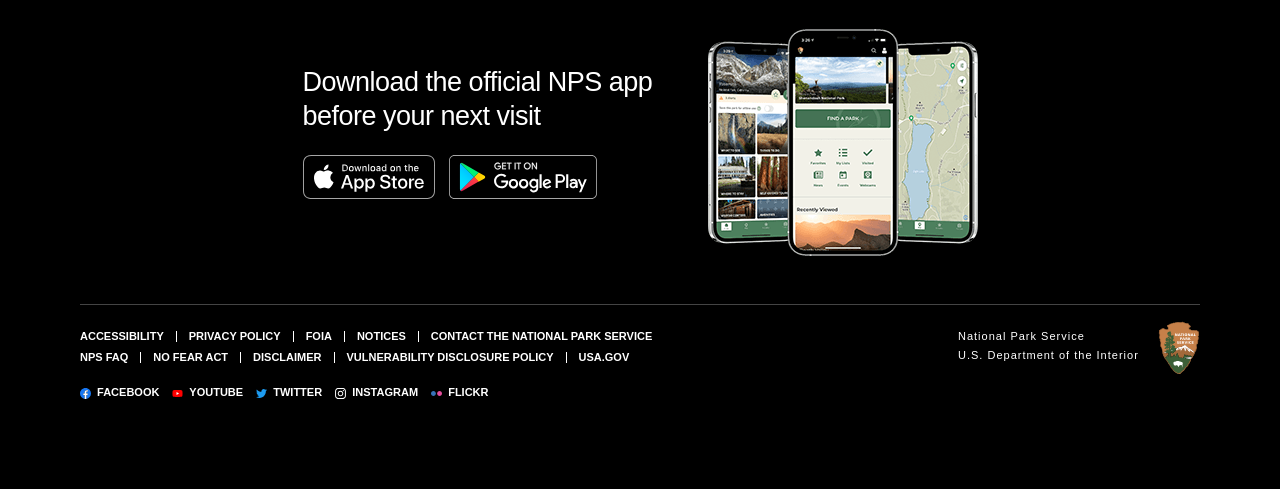Locate the coordinates of the bounding box for the clickable region that fulfills this instruction: "Contact the National Park Service".

[0.337, 0.675, 0.51, 0.7]